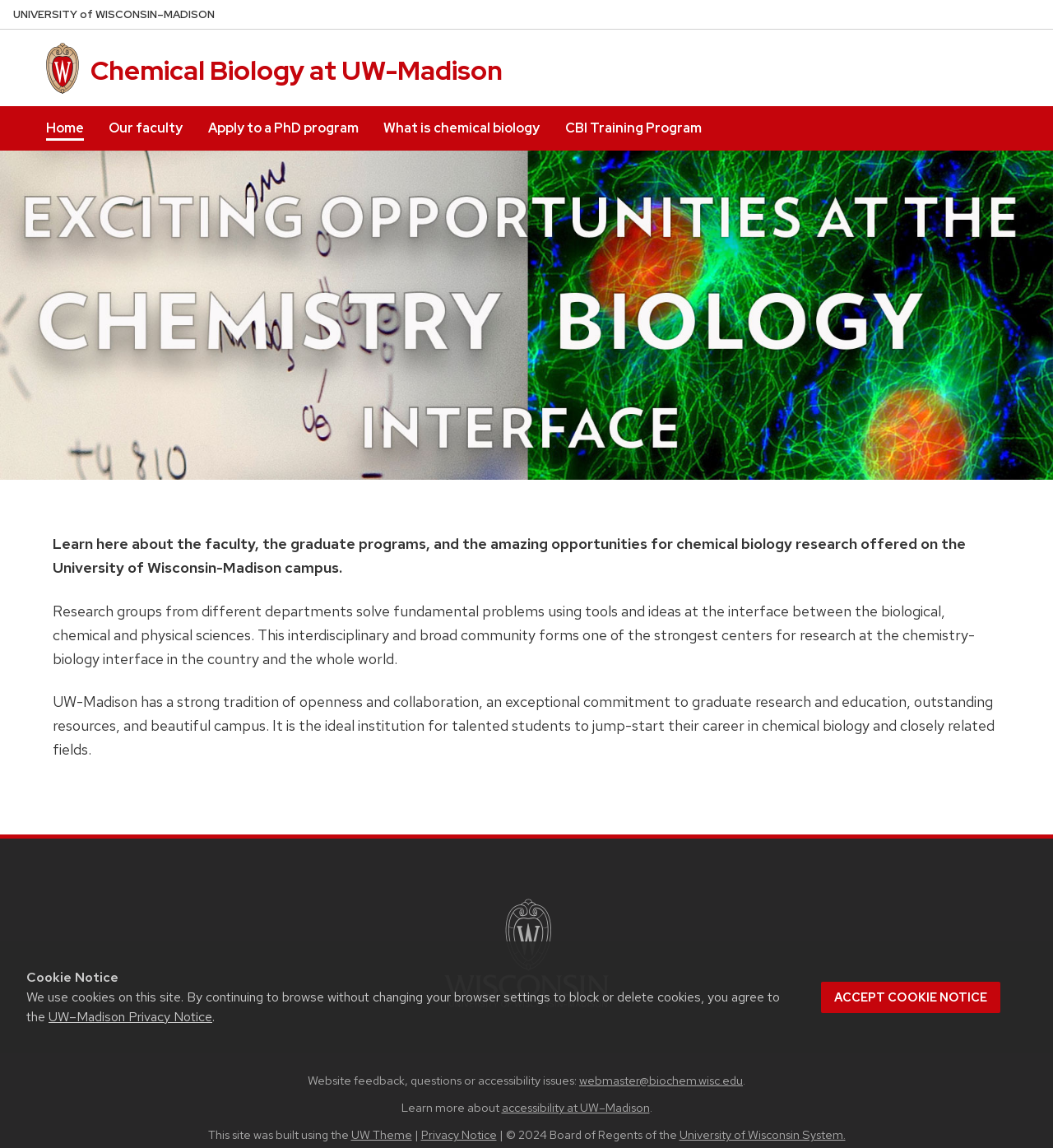What is the topic of the research groups mentioned on the webpage?
Answer the question with a detailed and thorough explanation.

I found the answer by reading the text in the article element which mentions 'research groups from different departments solve fundamental problems using tools and ideas at the interface between the biological, chemical and physical sciences'.